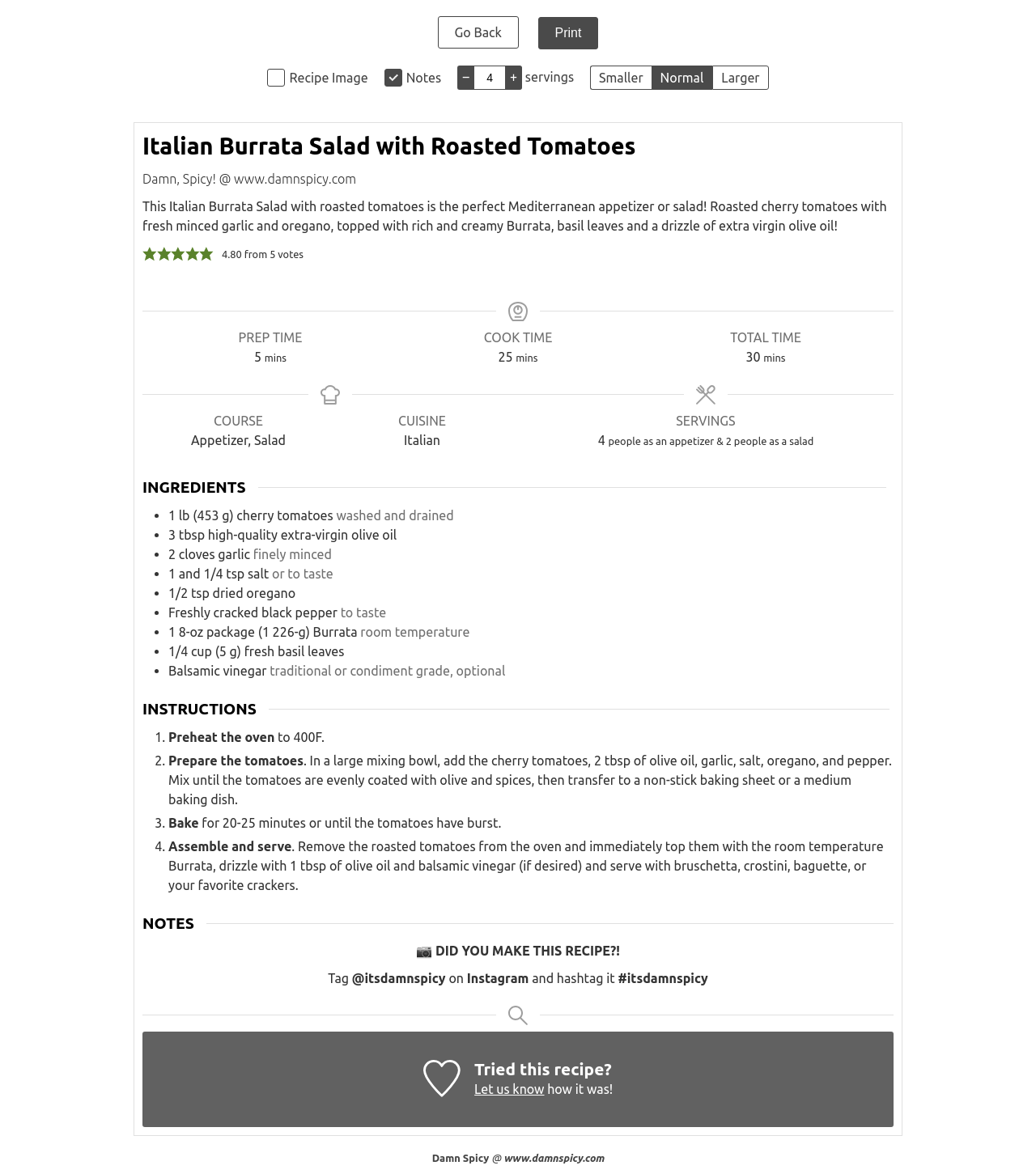Given the description: "Go Back", determine the bounding box coordinates of the UI element. The coordinates should be formatted as four float numbers between 0 and 1, [left, top, right, bottom].

[0.422, 0.014, 0.501, 0.041]